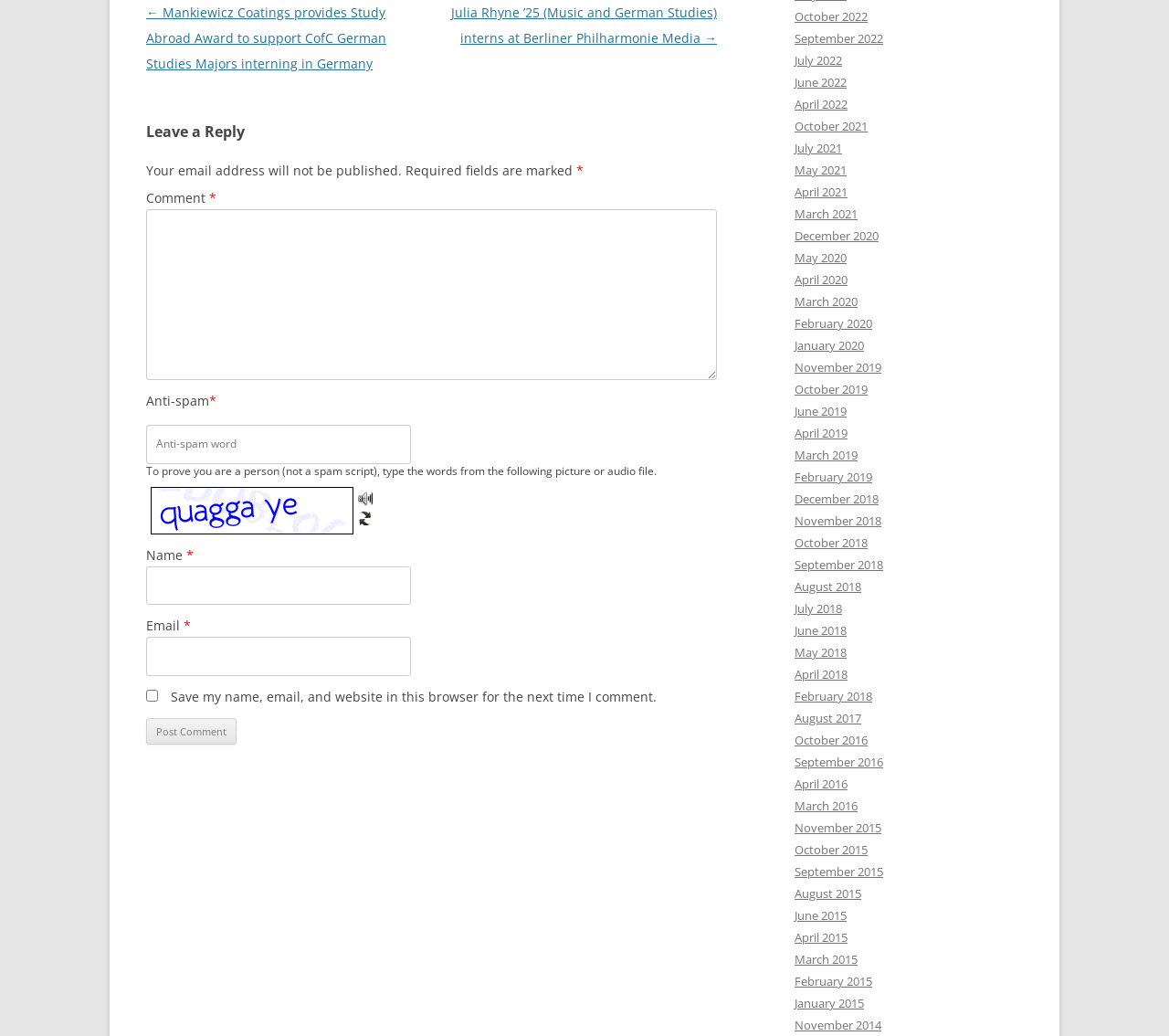Show me the bounding box coordinates of the clickable region to achieve the task as per the instruction: "View next post".

[0.386, 0.004, 0.613, 0.045]